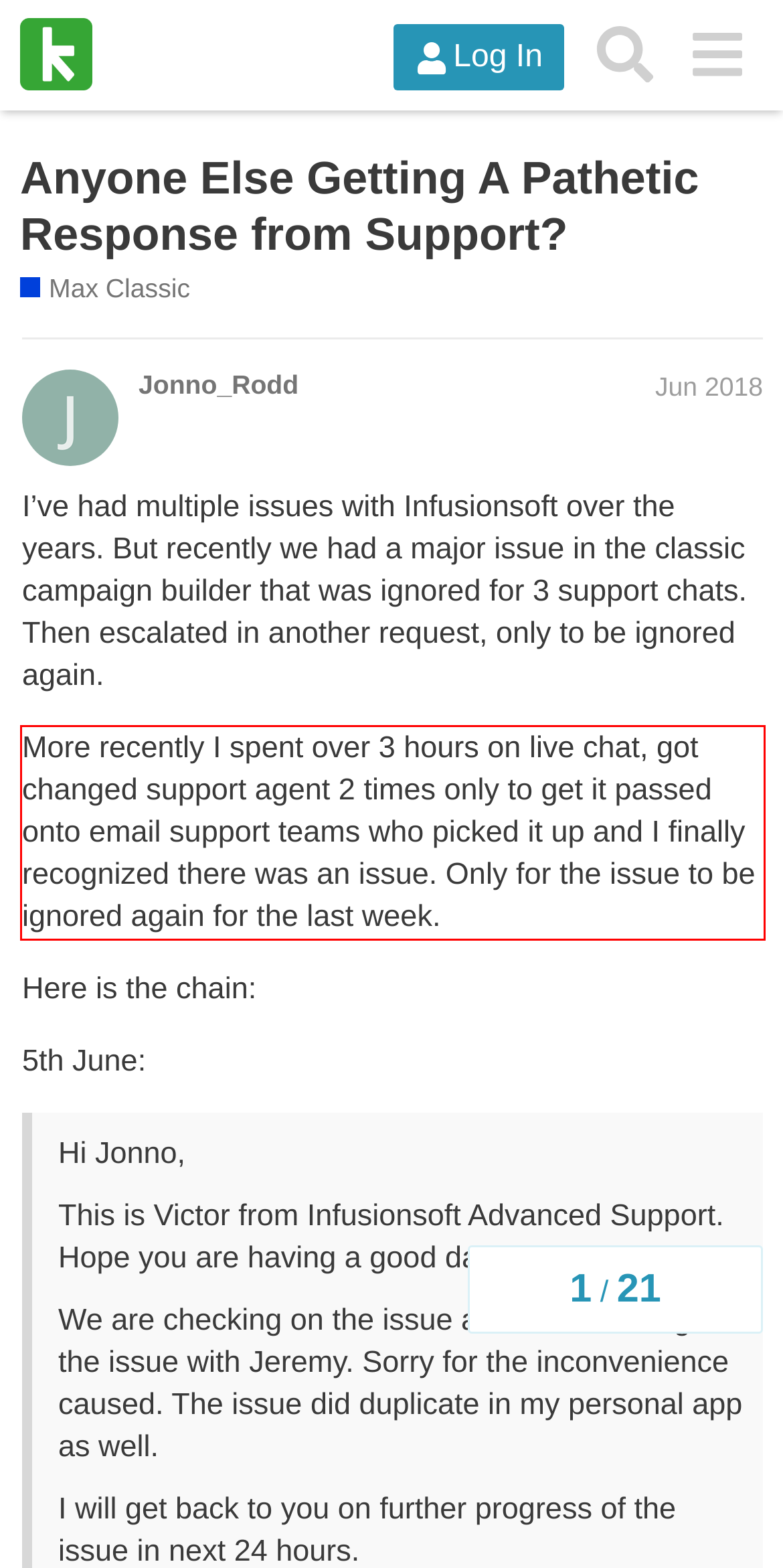The screenshot you have been given contains a UI element surrounded by a red rectangle. Use OCR to read and extract the text inside this red rectangle.

More recently I spent over 3 hours on live chat, got changed support agent 2 times only to get it passed onto email support teams who picked it up and I finally recognized there was an issue. Only for the issue to be ignored again for the last week.